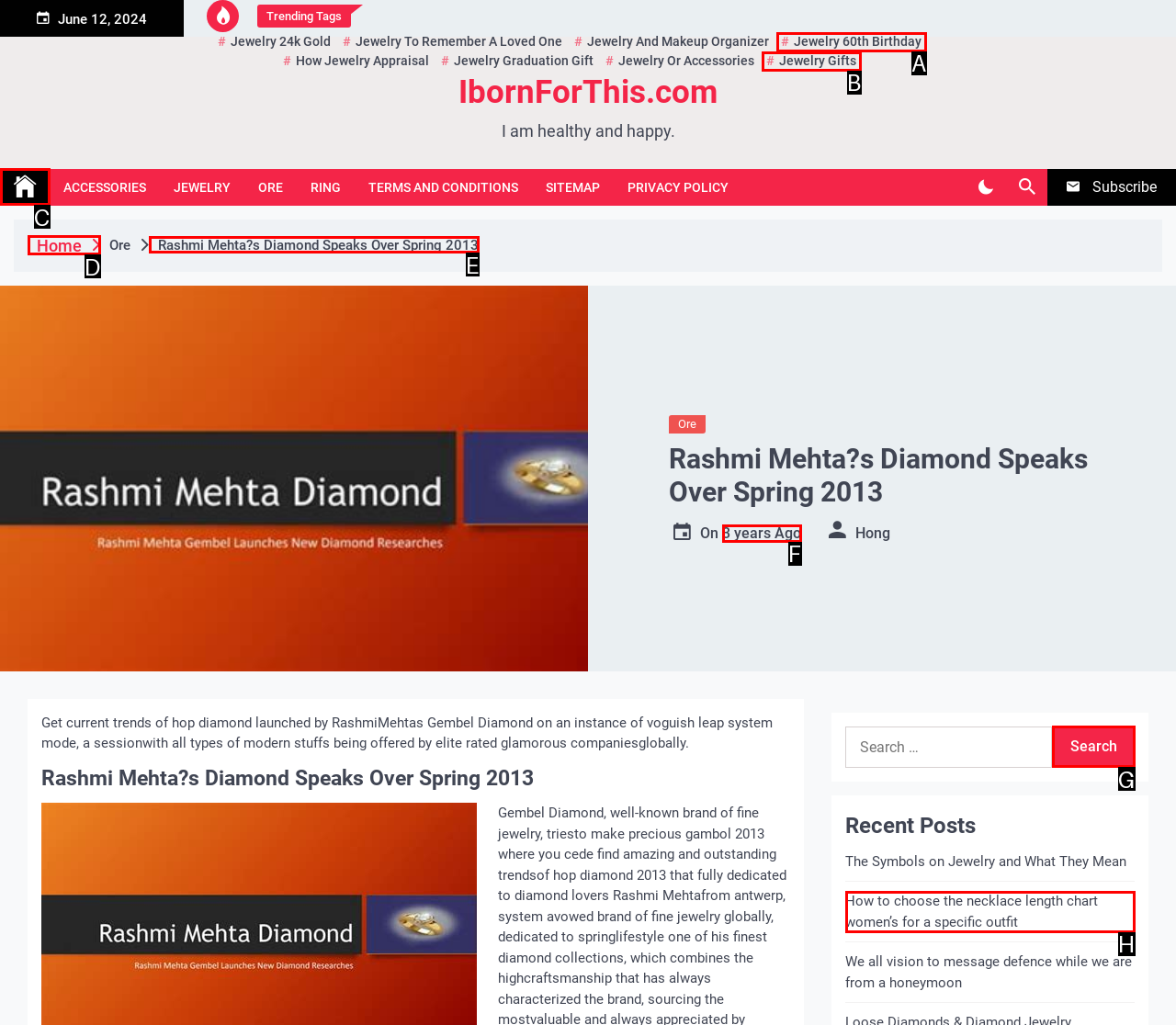Select the option that matches this description: jewelry gifts
Answer by giving the letter of the chosen option.

B